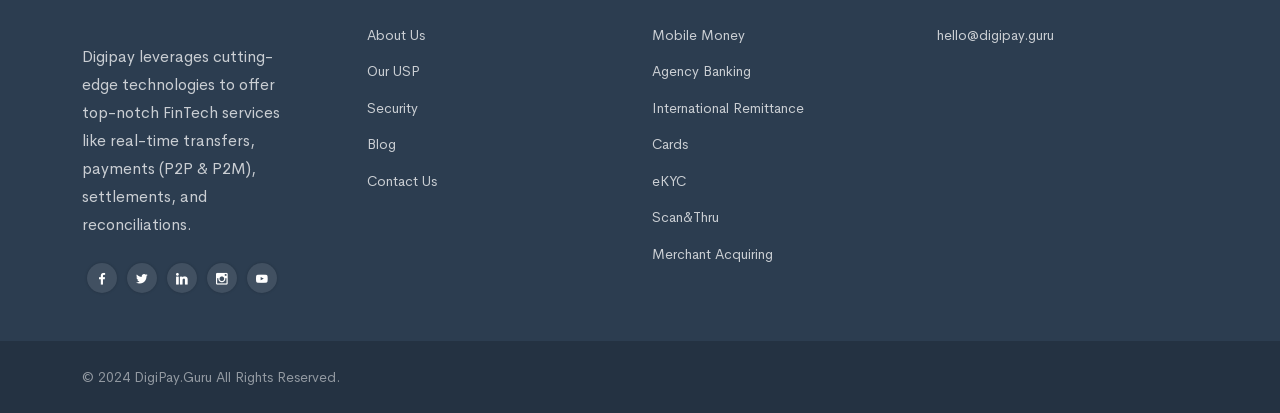Provide a brief response in the form of a single word or phrase:
What is the email address mentioned on the webpage?

hello@digipay.guru